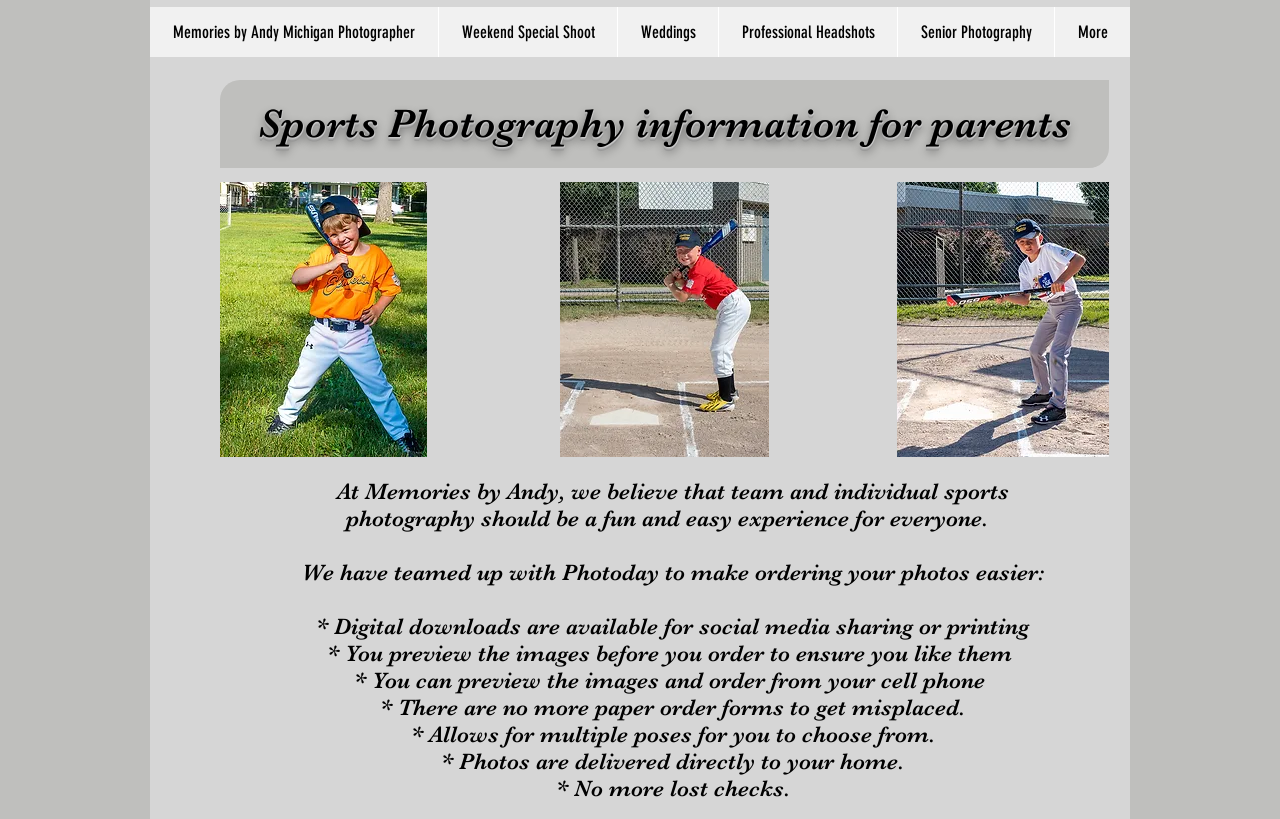Provide a thorough summary of the webpage.

The webpage is about sports photography information for parents, specifically highlighting the services offered by Memories by Andy. At the top, there is a navigation menu with links to different sections of the website, including the homepage, weekend special shoots, weddings, professional headshots, senior photography, and more.

Below the navigation menu, there is a heading that reads "Sports Photography information for parents". On the left side of the page, there are three images, likely showcasing examples of sports photography.

To the right of the images, there is a block of text that explains the philosophy of Memories by Andy, emphasizing the importance of making sports photography a fun and easy experience for everyone. Below this text, there are several bullet points that outline the benefits of their services, including the ability to preview and order photos online, digital downloads, and multiple pose options. The text also highlights the convenience of having photos delivered directly to the customer's home and eliminating the need for paper order forms and lost checks.